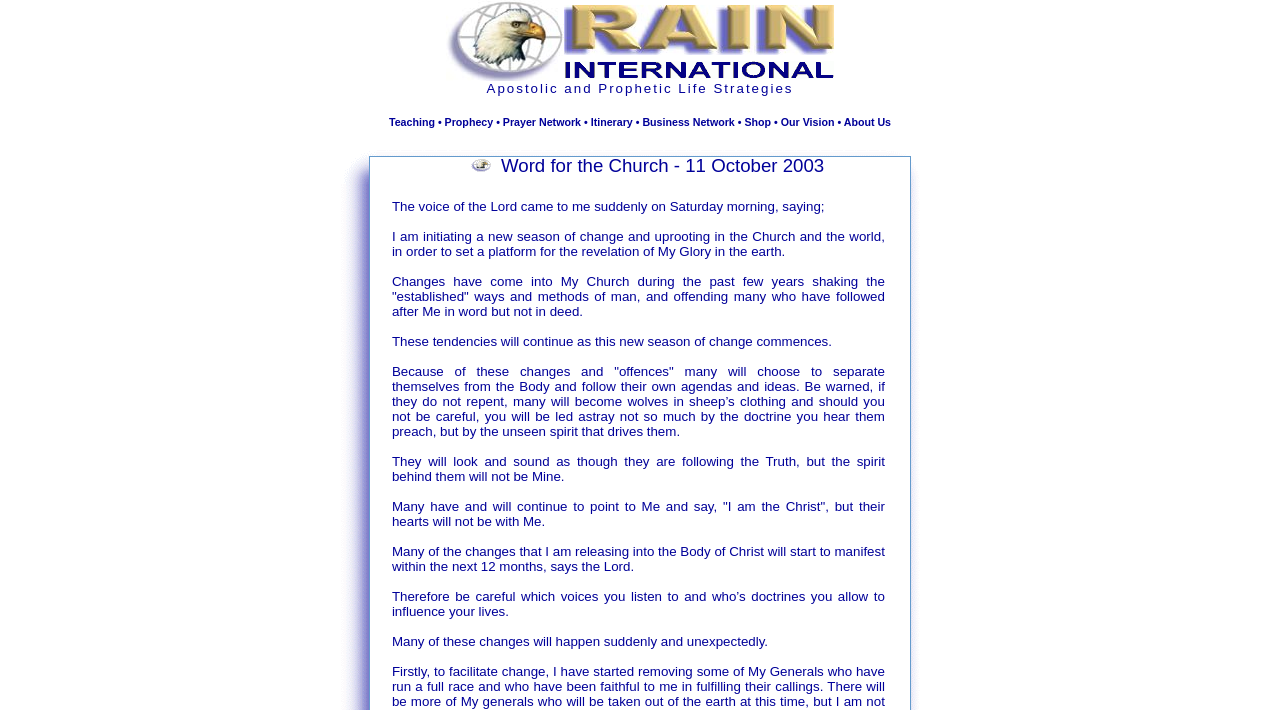Based on the element description, predict the bounding box coordinates (top-left x, top-left y, bottom-right x, bottom-right y) for the UI element in the screenshot: alt="Apostolic and Prophetic Life Strategies"

[0.348, 0.097, 0.441, 0.118]